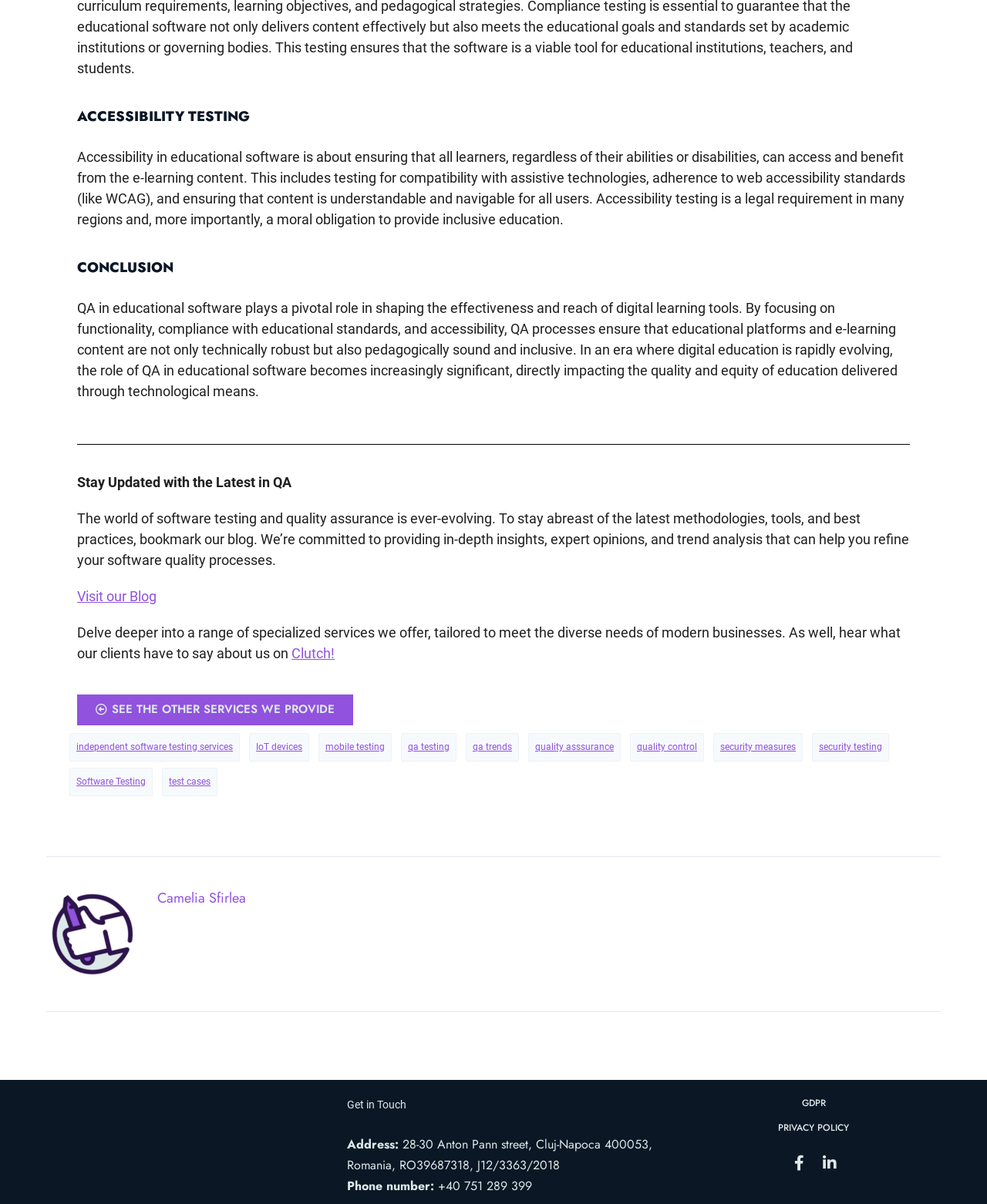What services are offered by the company?
Using the image as a reference, deliver a detailed and thorough answer to the question.

The company offers a range of specialized services, including independent software testing services, IoT devices, mobile testing, QA testing, QA trends, quality assurance, quality control, security measures, and security testing, as listed at the bottom of the webpage.